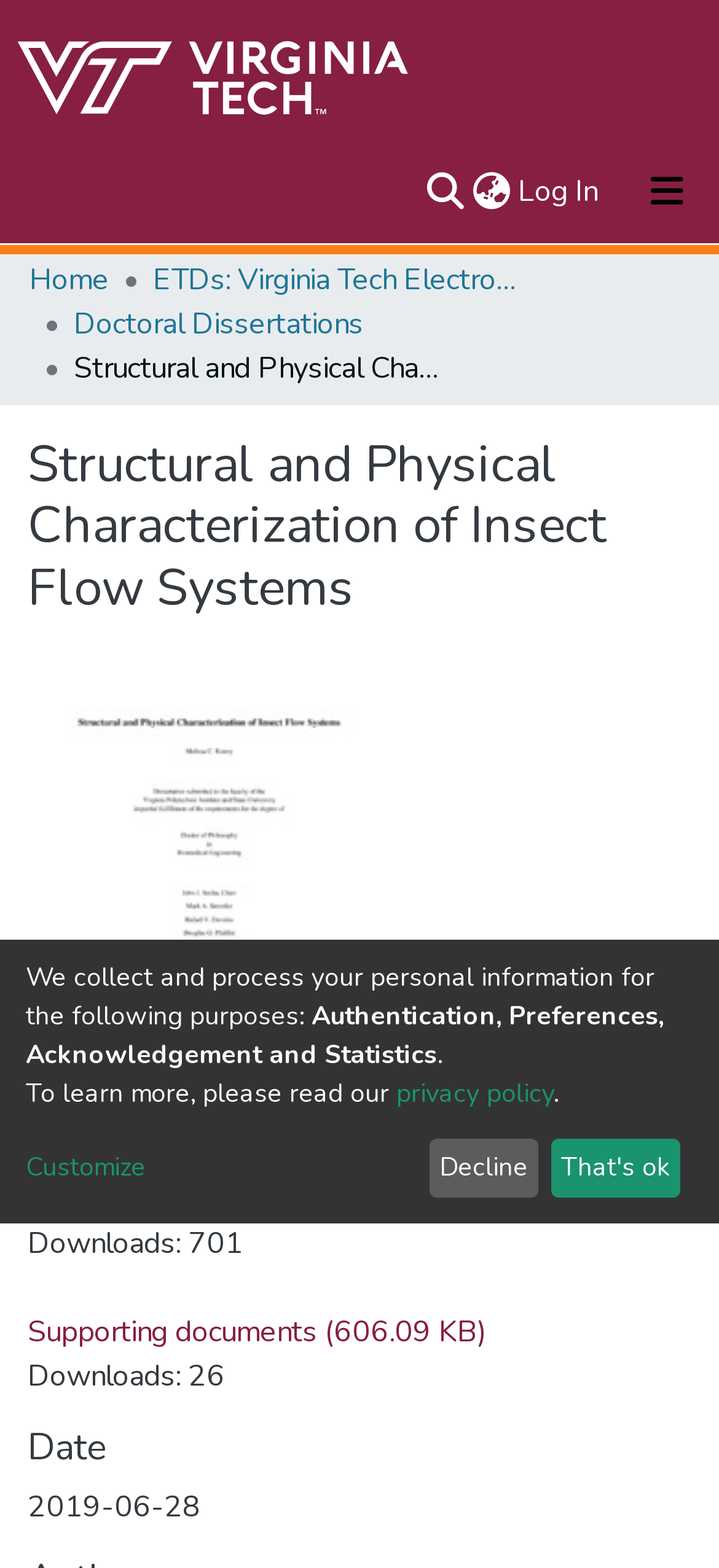Determine the bounding box coordinates for the area that should be clicked to carry out the following instruction: "Search for a repository".

[0.587, 0.108, 0.651, 0.136]